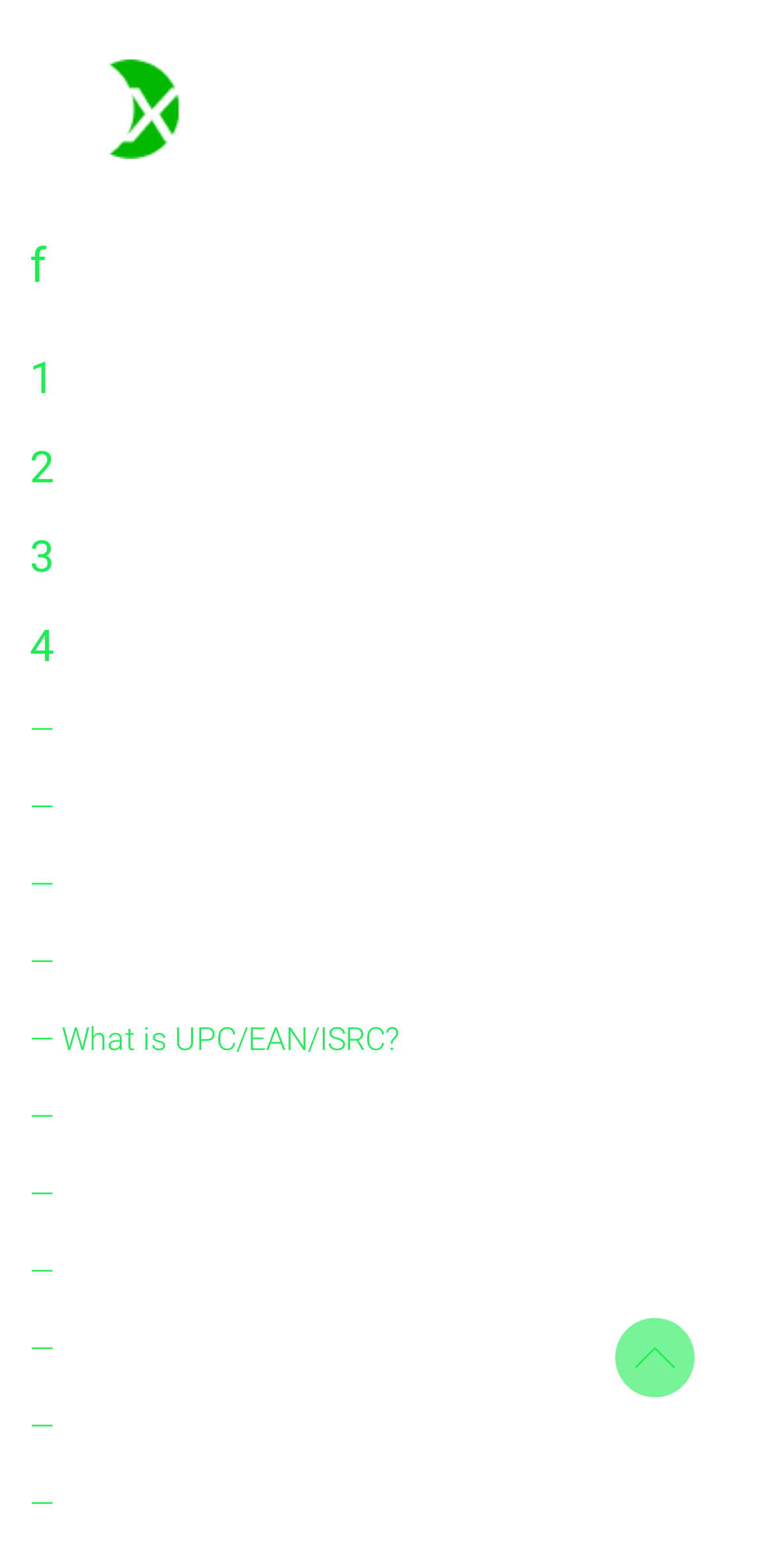Identify the bounding box coordinates necessary to click and complete the given instruction: "Click on the 'How music is published' link".

[0.121, 0.396, 0.708, 0.428]